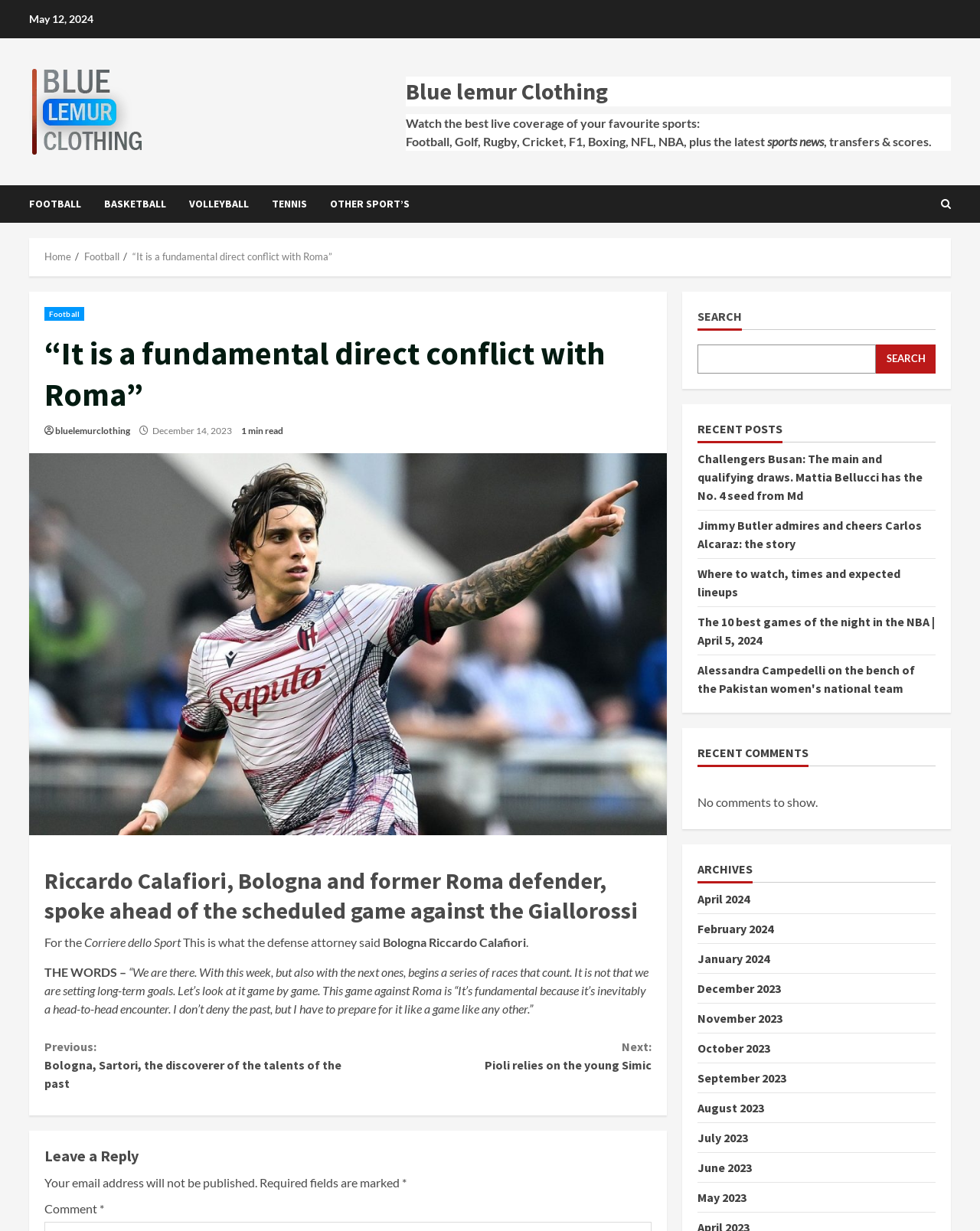Identify the bounding box for the described UI element: "October 2023".

[0.712, 0.845, 0.786, 0.858]